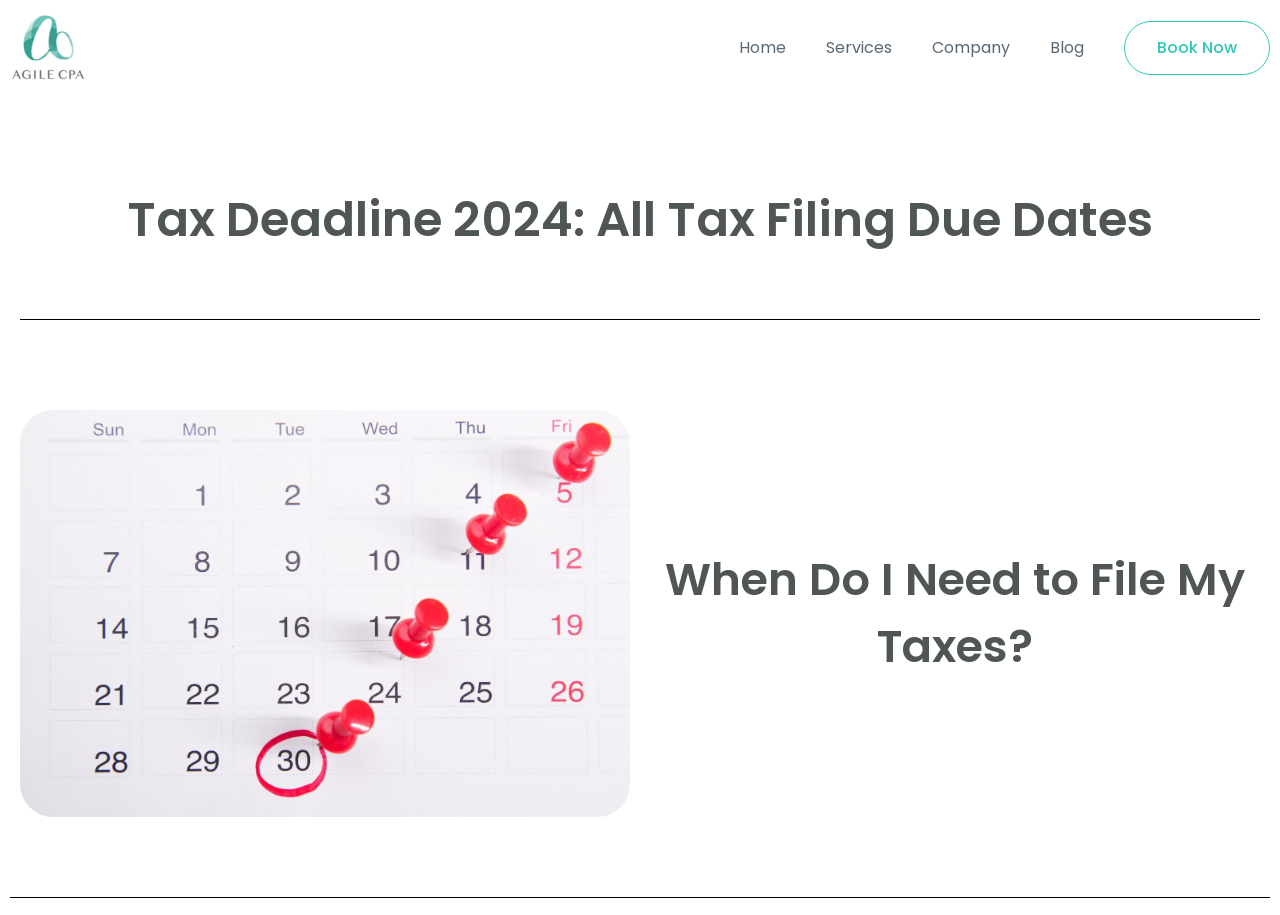Locate the bounding box for the described UI element: "alt="AgileCPA Logo small"". Ensure the coordinates are four float numbers between 0 and 1, formatted as [left, top, right, bottom].

[0.008, 0.011, 0.066, 0.093]